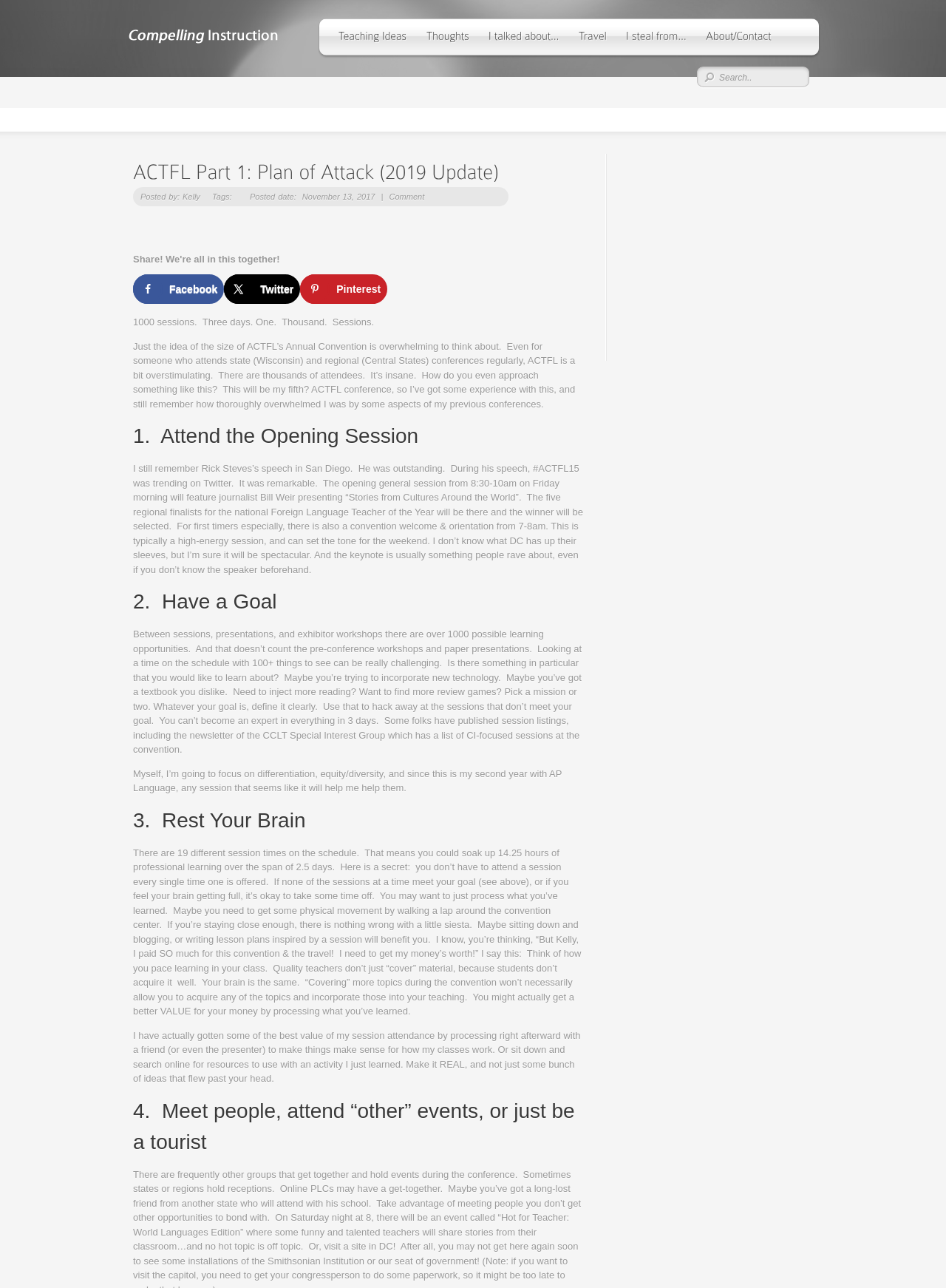Based on the description "I steal from…", find the bounding box of the specified UI element.

[0.652, 0.014, 0.736, 0.043]